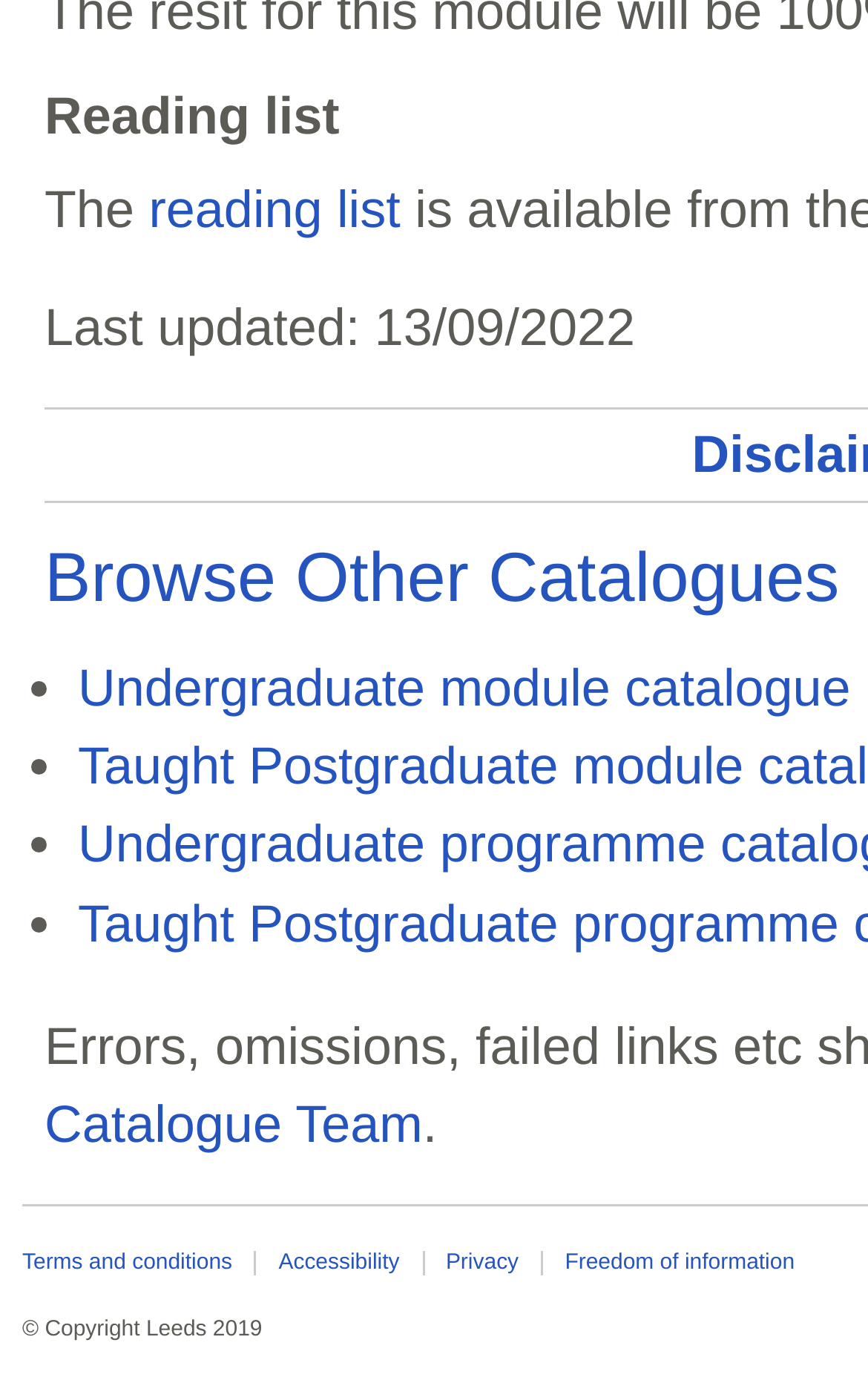What is the link at the bottom left?
Please answer the question with as much detail as possible using the screenshot.

I found the link at the bottom left by looking at the link elements with their bounding box coordinates. The link element with the text 'Terms and conditions' has a bounding box coordinate of [0.026, 0.906, 0.296, 0.924] which is located at the bottom left of the page.